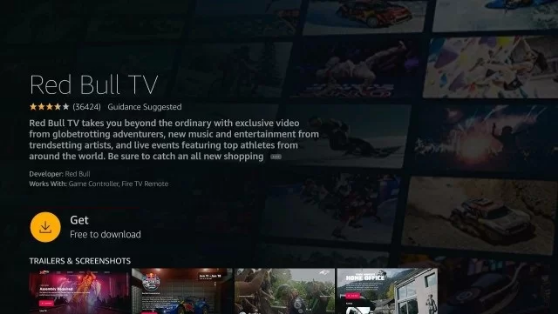Elaborate on the details you observe in the image.

The image depicts the app interface for **Red Bull TV** as it appears on a Firestick device. The layout showcases the app's title prominently at the top, accompanied by a rating of 4 stars and a total of 36,424 reviews, suggesting a popular and well-received streaming platform. Below the title, a brief description highlights the app's offerings, emphasizing exclusive video content featuring globetrotting adventurers, new music, and live events showcasing top athletes from around the globe. 

The **Developer** is listed as Red Bull, with additional information indicating compatibility with game controllers and Fire TV remotes. A prominent yellow **Get** button invites users to download the app for free, emphasizing accessibility for potential new users. At the bottom of the interface, there are sections labeled **Trailers & Screenshots**, enticing viewers to explore more visual content related to the app. The background features a collage of dynamic visuals and action-packed scenes, reinforcing the adventurous and energetic spirit associated with the Red Bull brand.